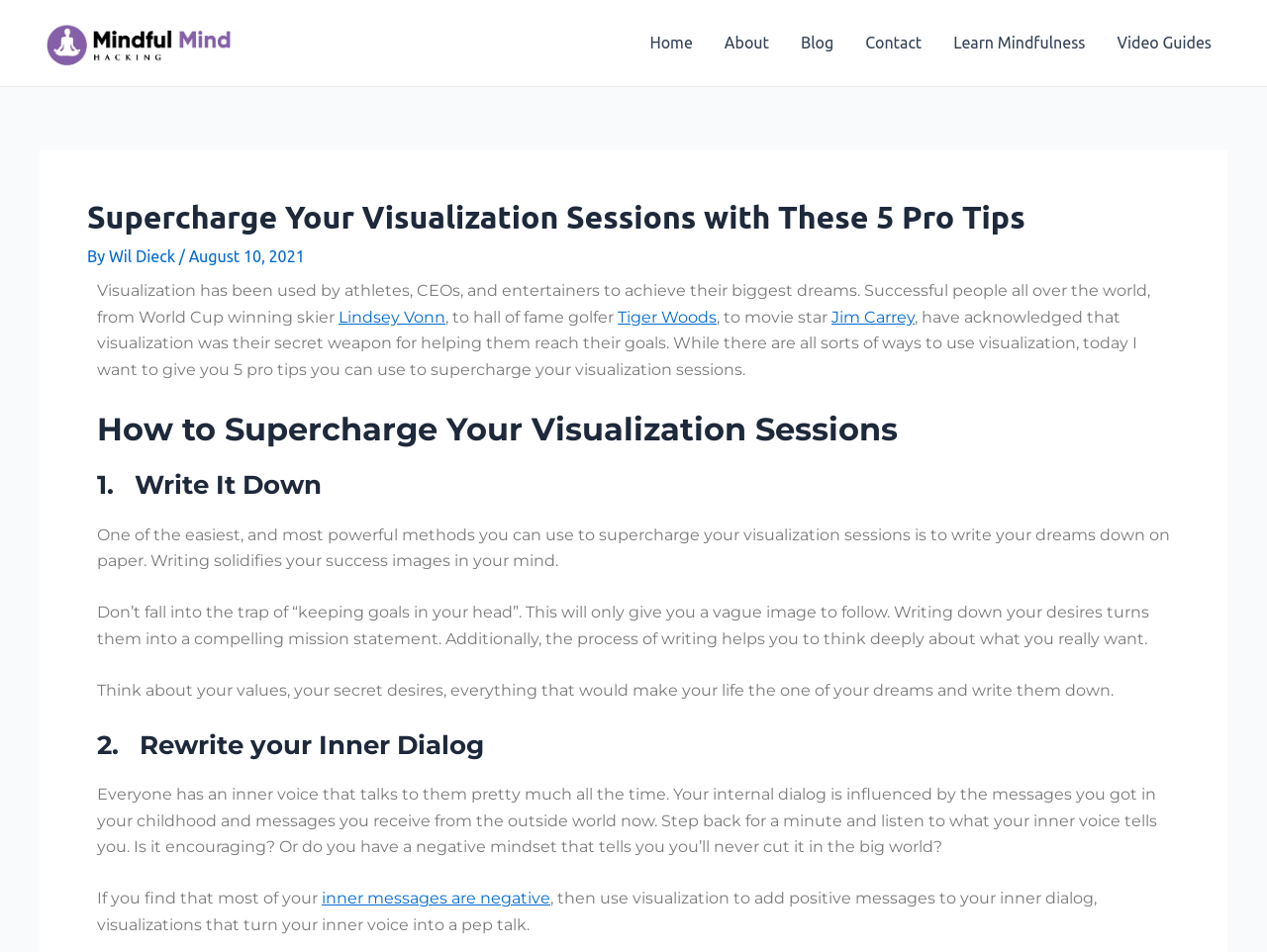Pinpoint the bounding box coordinates of the clickable element to carry out the following instruction: "Read the article by Wil Dieck."

[0.086, 0.26, 0.141, 0.279]